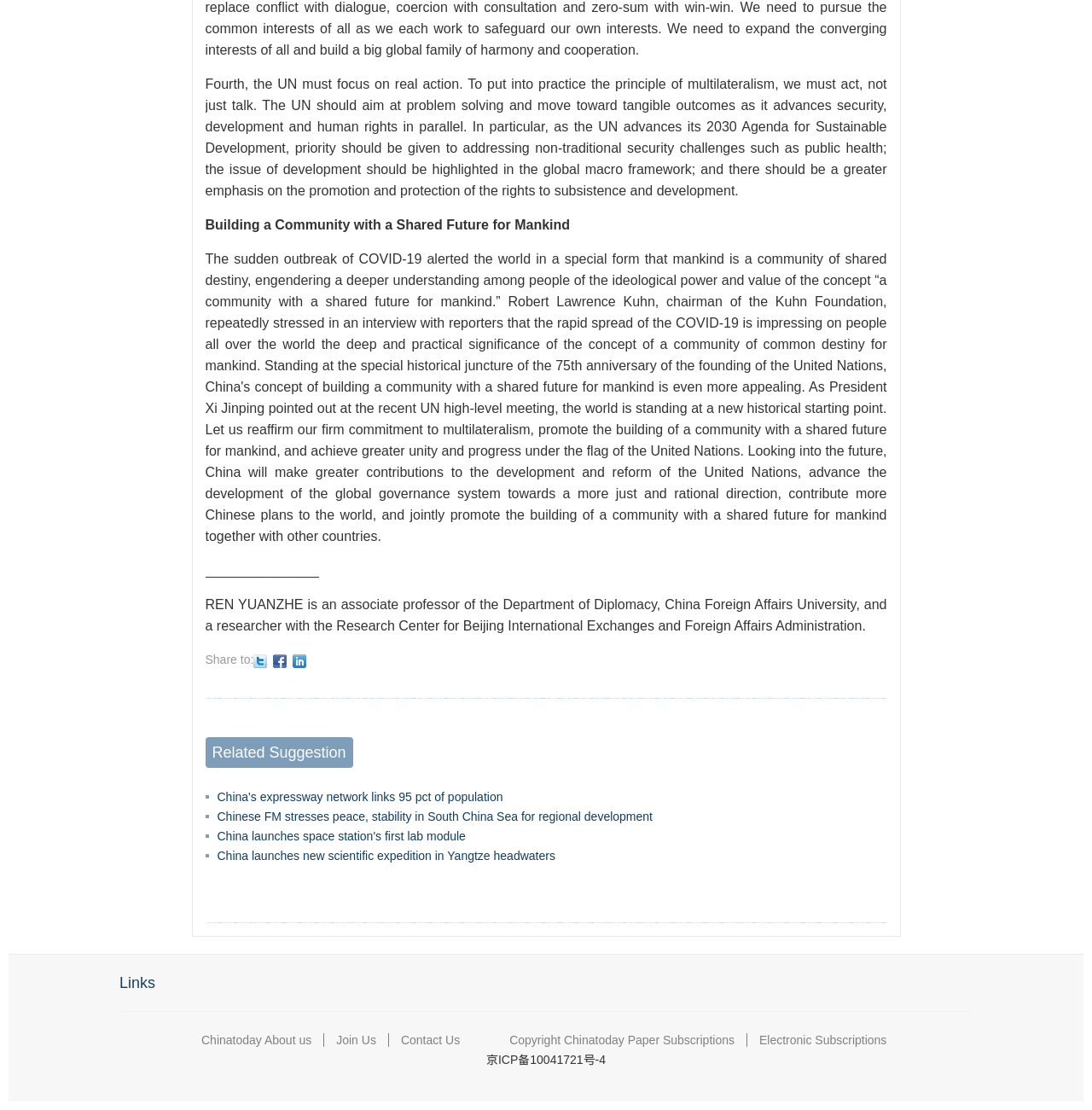Who is the author of the article?
Please answer the question as detailed as possible based on the image.

The author of the article is REN YUANZHE, who is an associate professor of the Department of Diplomacy, China Foreign Affairs University, and a researcher with the Research Center for Beijing International Exchanges and Foreign Affairs Administration.